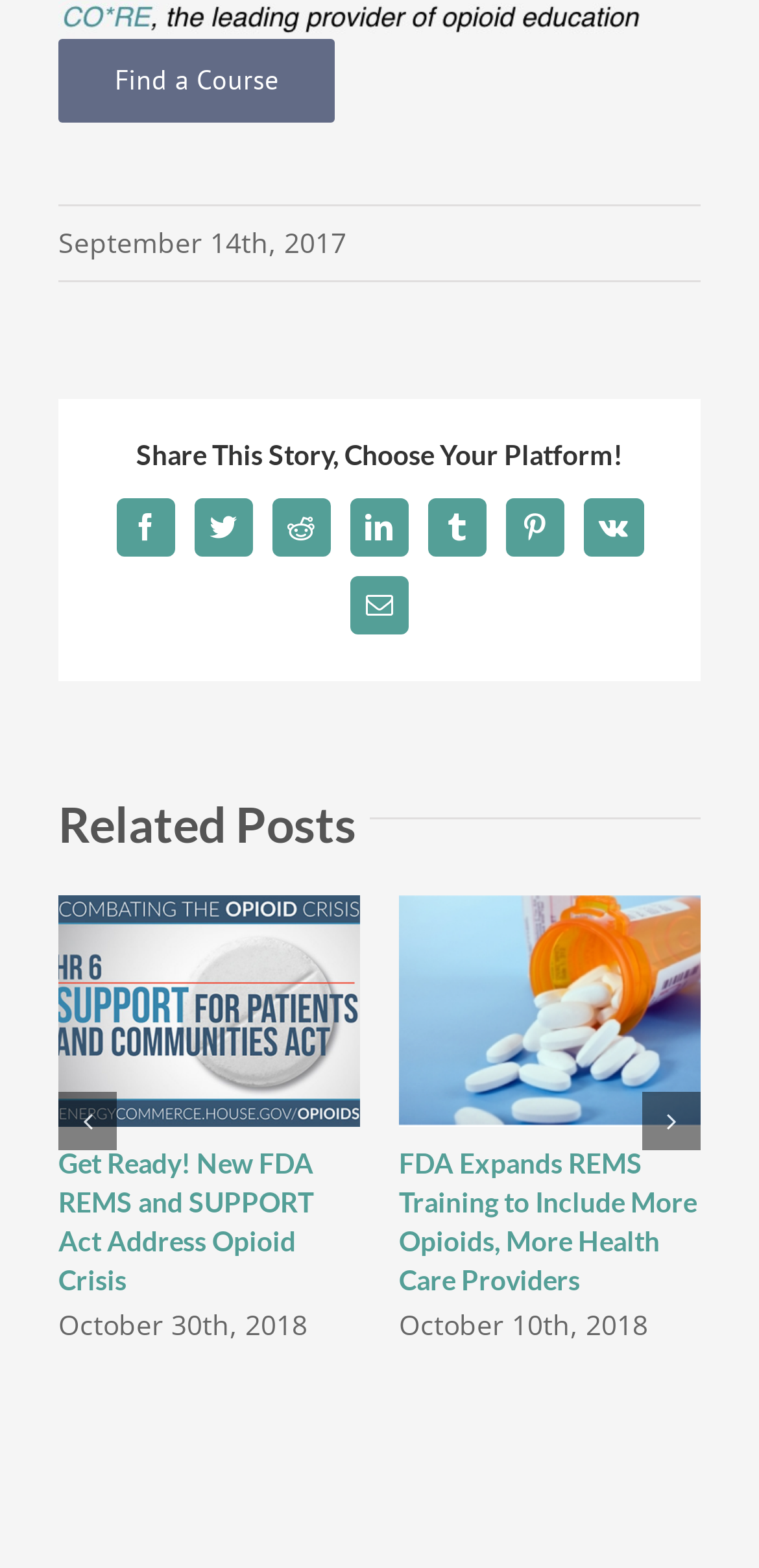Please determine the bounding box coordinates of the element's region to click for the following instruction: "Share this story on Facebook".

[0.153, 0.318, 0.229, 0.355]